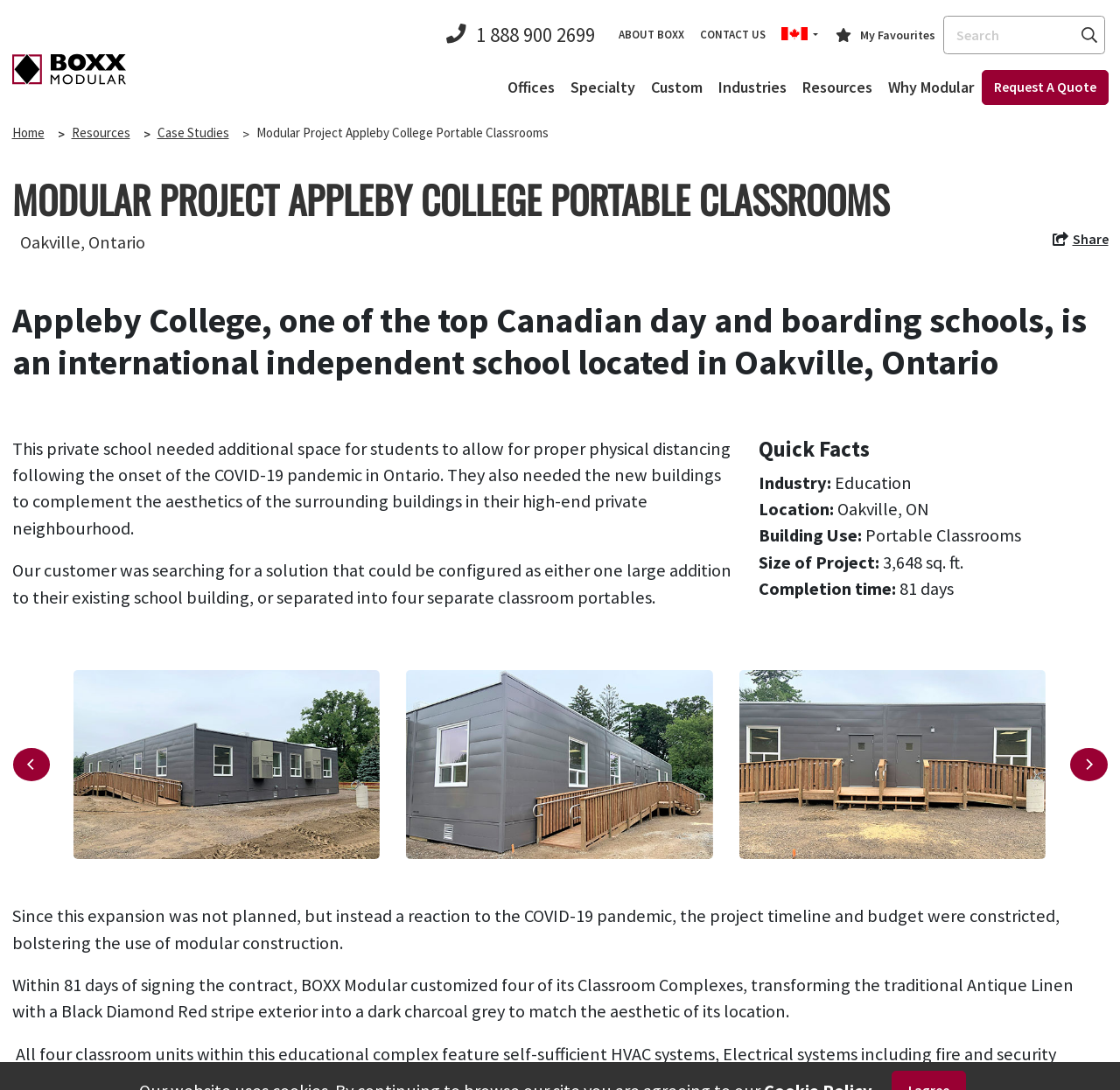What is the size of the project?
Using the image as a reference, answer the question with a short word or phrase.

3,648 sq. ft.